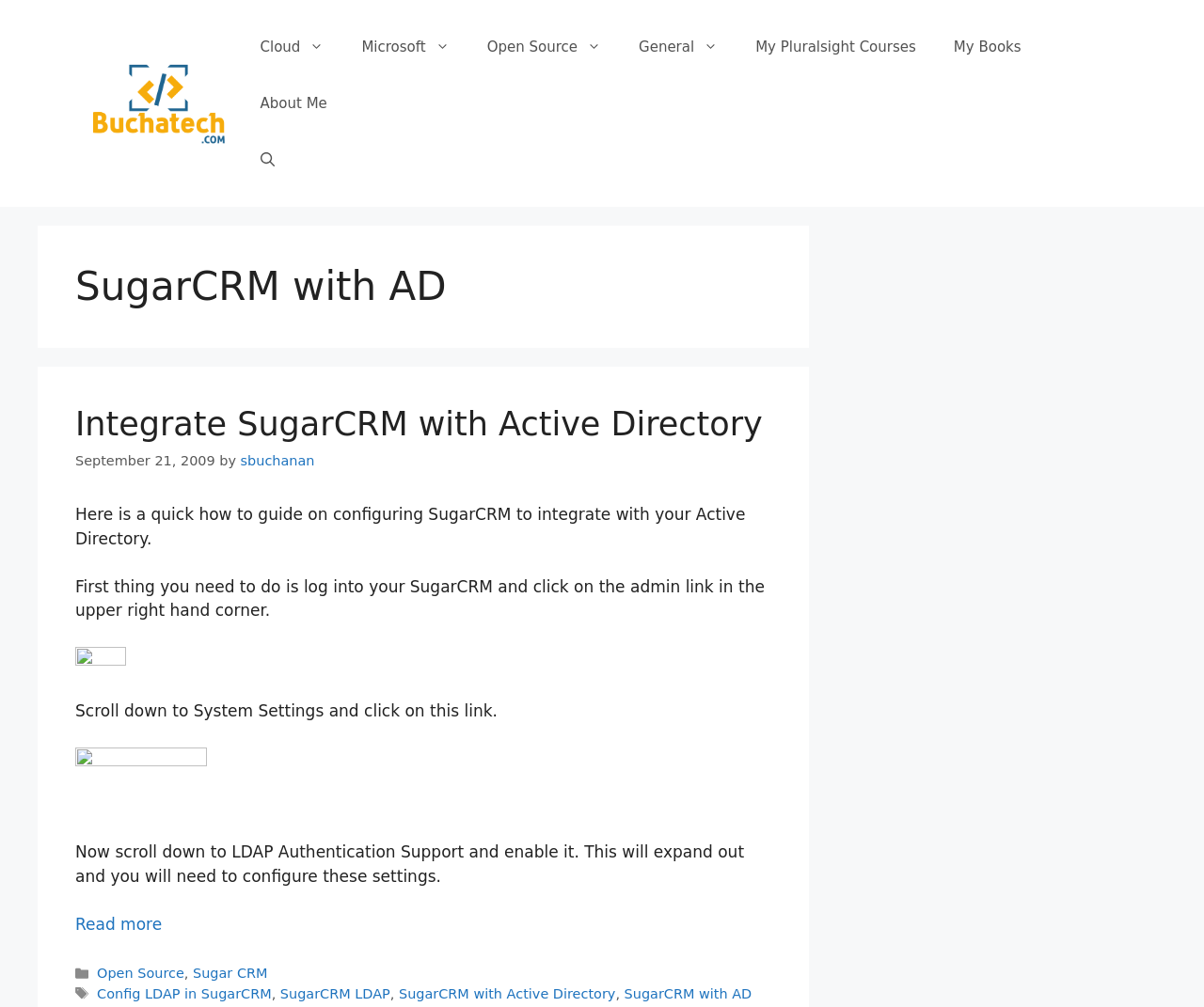Deliver a detailed narrative of the webpage's visual and textual elements.

The webpage is about integrating SugarCRM with Active Directory. At the top, there is a banner with a link to "Buchatech.com" and an image of the same name. Below the banner, there is a navigation menu with 7 links: "Cloud", "Microsoft", "Open Source", "General", "My Pluralsight Courses", "My Books", and "About Me". 

To the right of the navigation menu, there is a search bar link labeled "Open Search Bar". 

The main content of the page is divided into sections. The first section has a heading "SugarCRM with AD" and a subheading "Integrate SugarCRM with Active Directory". Below the subheading, there is a link with the same text, a timestamp "September 21, 2009", and the author's name "sbuchanan". 

The main article is a step-by-step guide on configuring SugarCRM to integrate with Active Directory. The guide consists of 5 paragraphs of text, with 3 images illustrating the steps. The images are placed between the paragraphs. 

At the bottom of the page, there are links to related categories and tags. The categories include "Open Source" and "Sugar CRM", while the tags include "Config LDAP in SugarCRM", "SugarCRM LDAP", "SugarCRM with Active Directory", and "SugarCRM with AD". There is also a "Read more" link to continue reading the article.